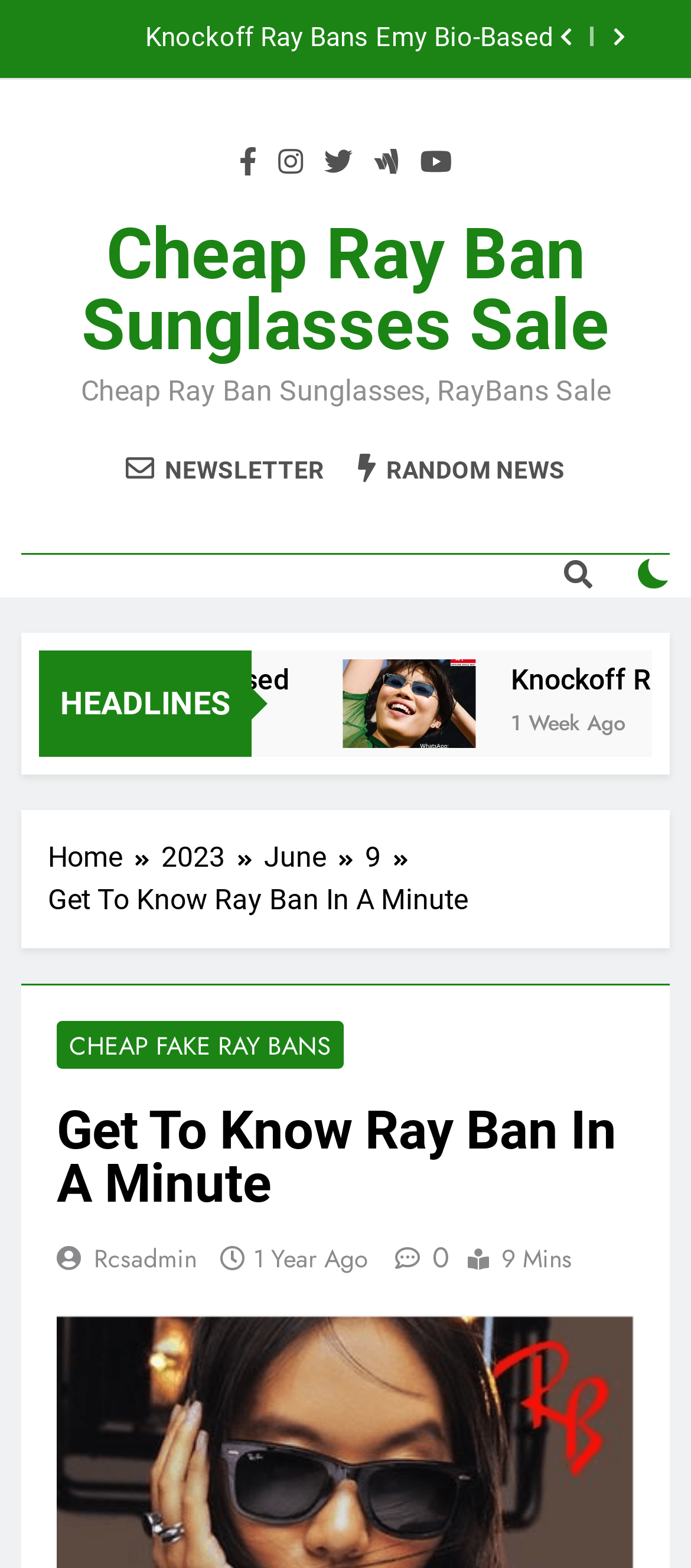How many navigation links are in the breadcrumbs? Refer to the image and provide a one-word or short phrase answer.

5